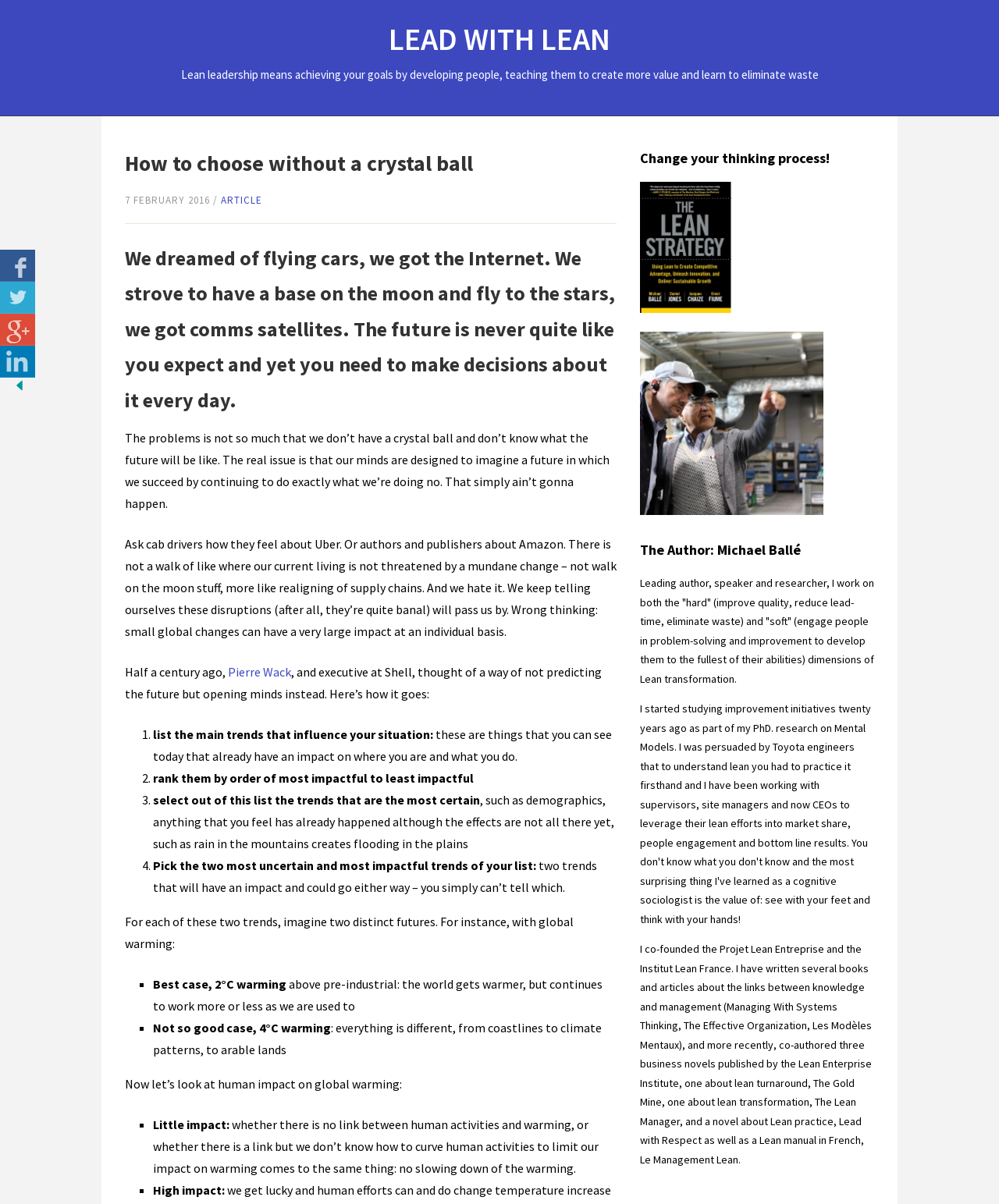Identify and generate the primary title of the webpage.

How to choose without a crystal ball